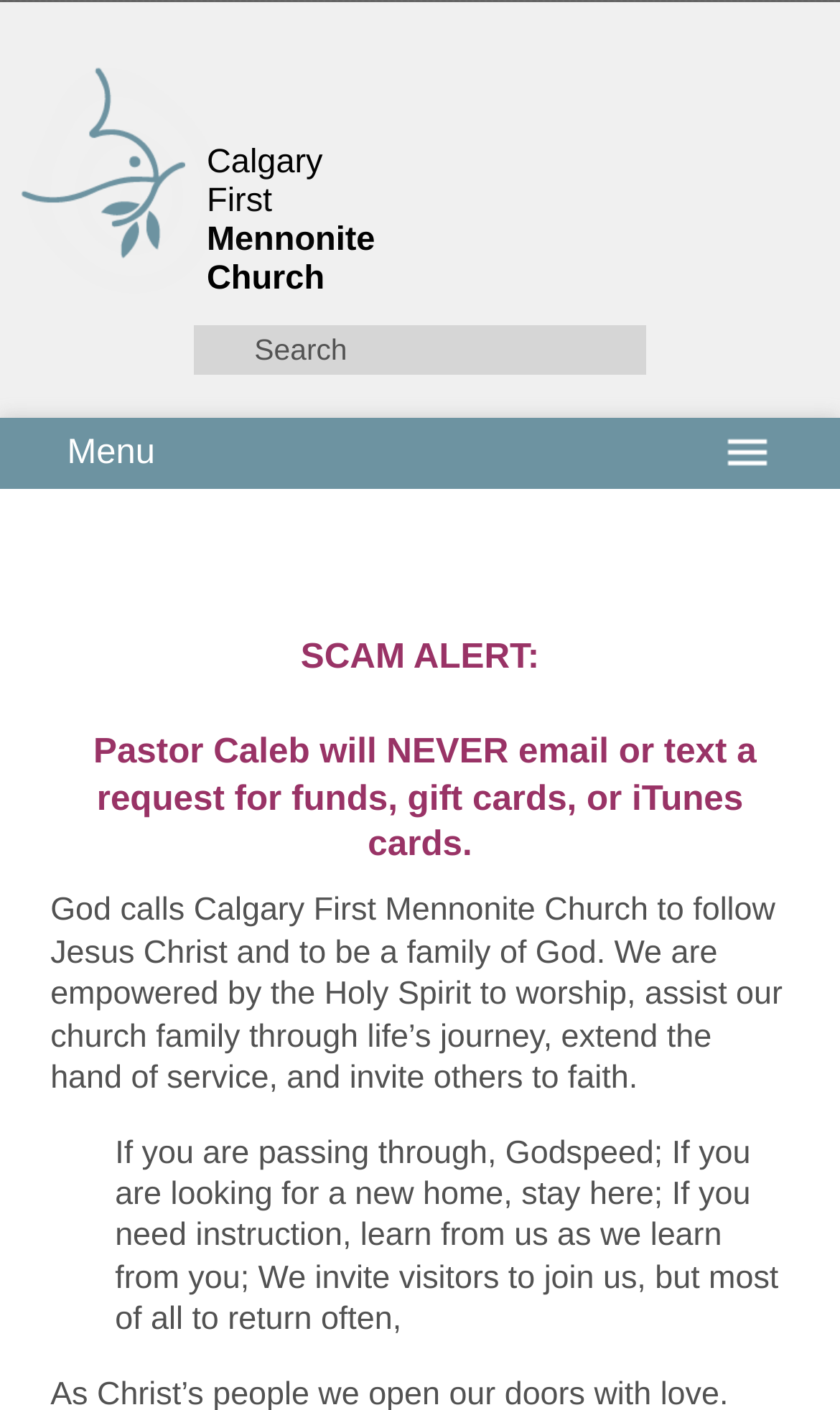What is the invitation to visitors?
Please provide a single word or phrase answer based on the image.

To join and return often